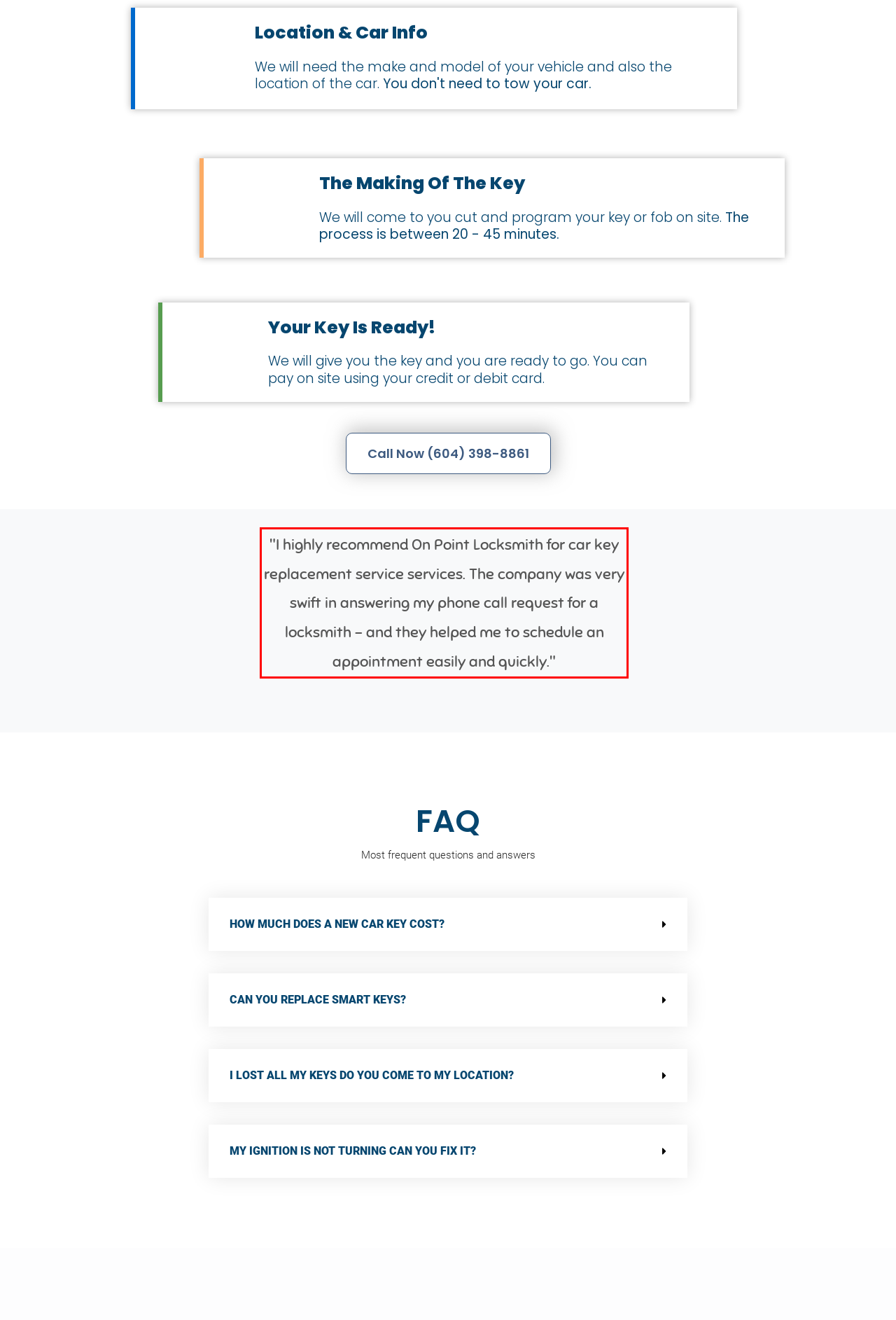Given a screenshot of a webpage, locate the red bounding box and extract the text it encloses.

"I highly recommend On Point Locksmith for car key replacement service services. The company was very swift in answering my phone call request for a locksmith - and they helped me to schedule an appointment easily and quickly."